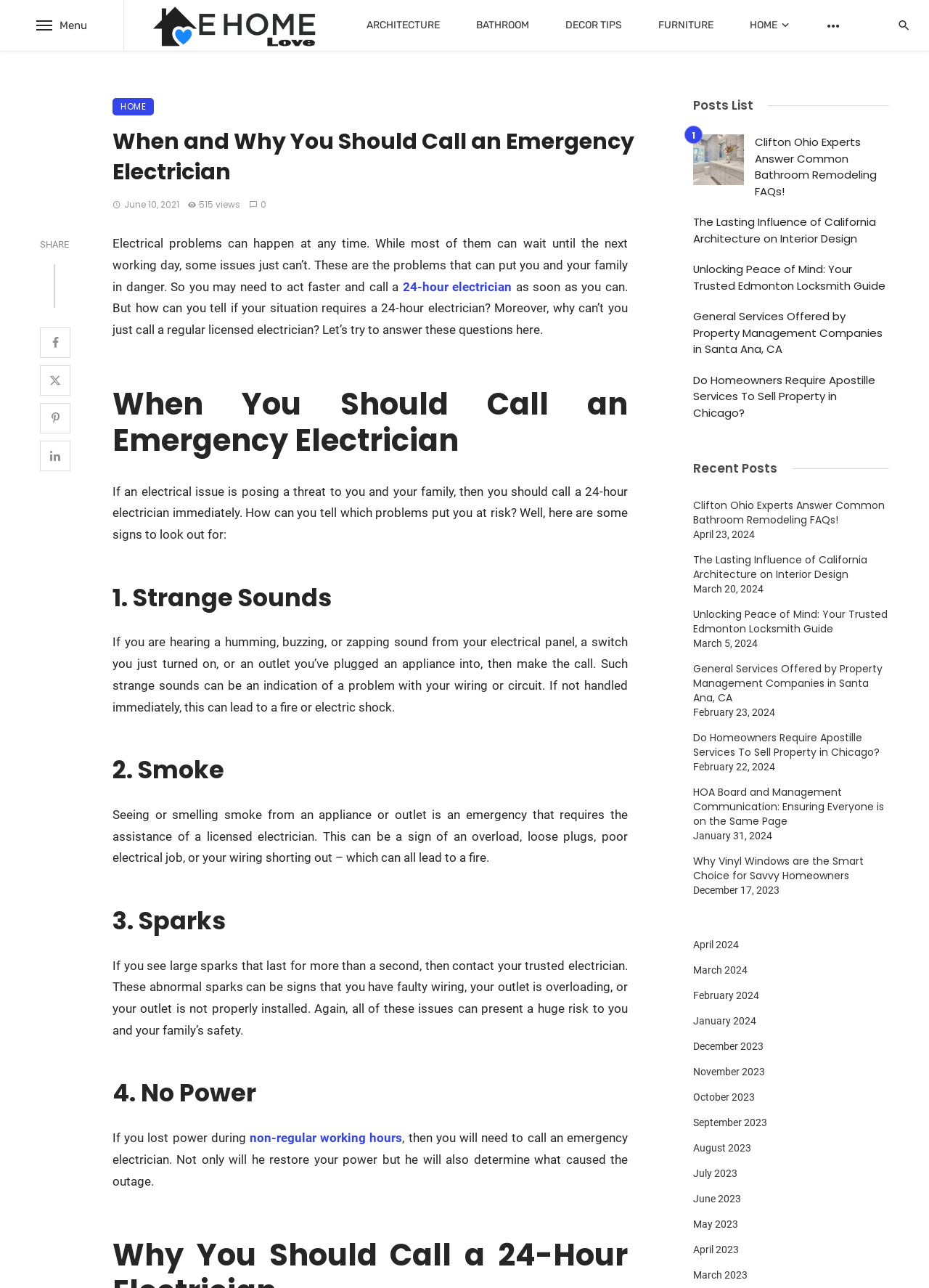How many recent posts are listed on the webpage?
Provide a comprehensive and detailed answer to the question.

The number of recent posts listed on the webpage can be counted by looking at the list of posts on the right side of the webpage, which includes 10 posts with titles and dates.